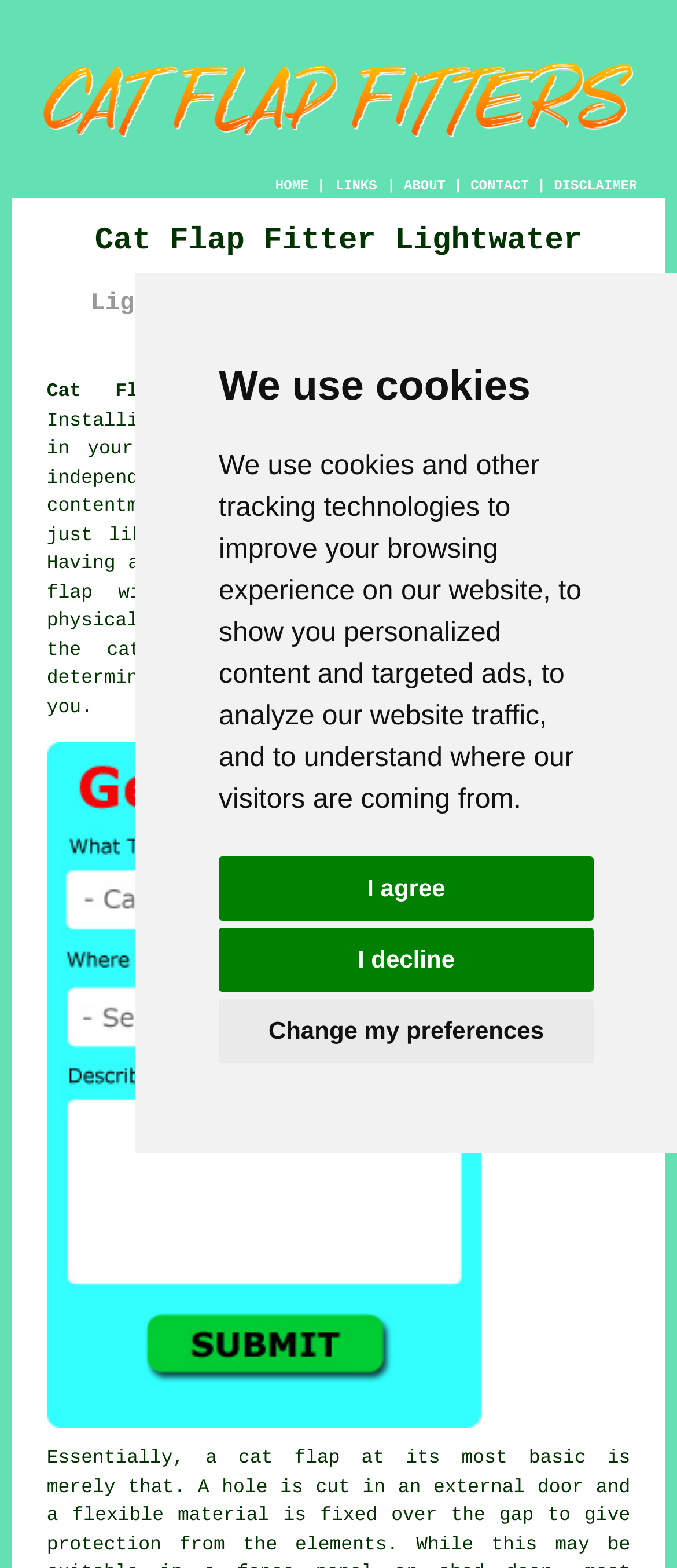Please identify the coordinates of the bounding box that should be clicked to fulfill this instruction: "Click the cat flap link".

[0.352, 0.924, 0.502, 0.938]